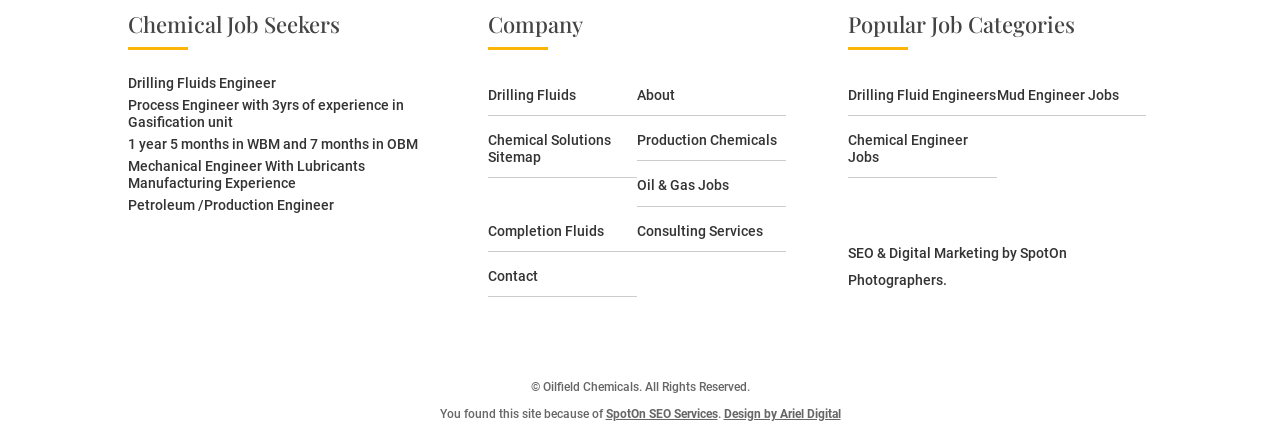Determine the bounding box of the UI component based on this description: "SpotOn SEO Services". The bounding box coordinates should be four float values between 0 and 1, i.e., [left, top, right, bottom].

[0.473, 0.918, 0.561, 0.949]